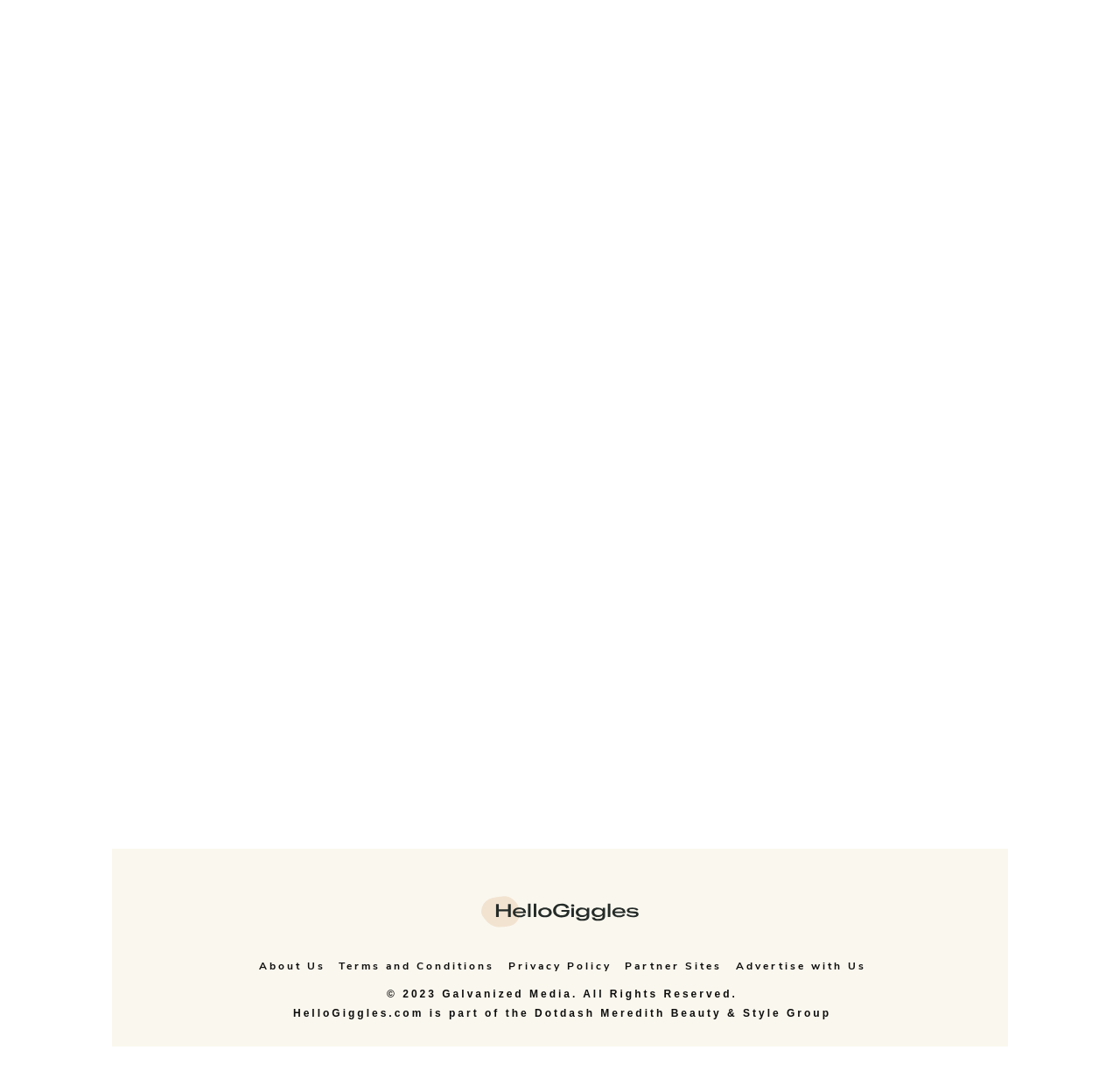What group is HelloGiggles.com part of?
Refer to the image and provide a concise answer in one word or phrase.

Dotdash Meredith Beauty & Style Group